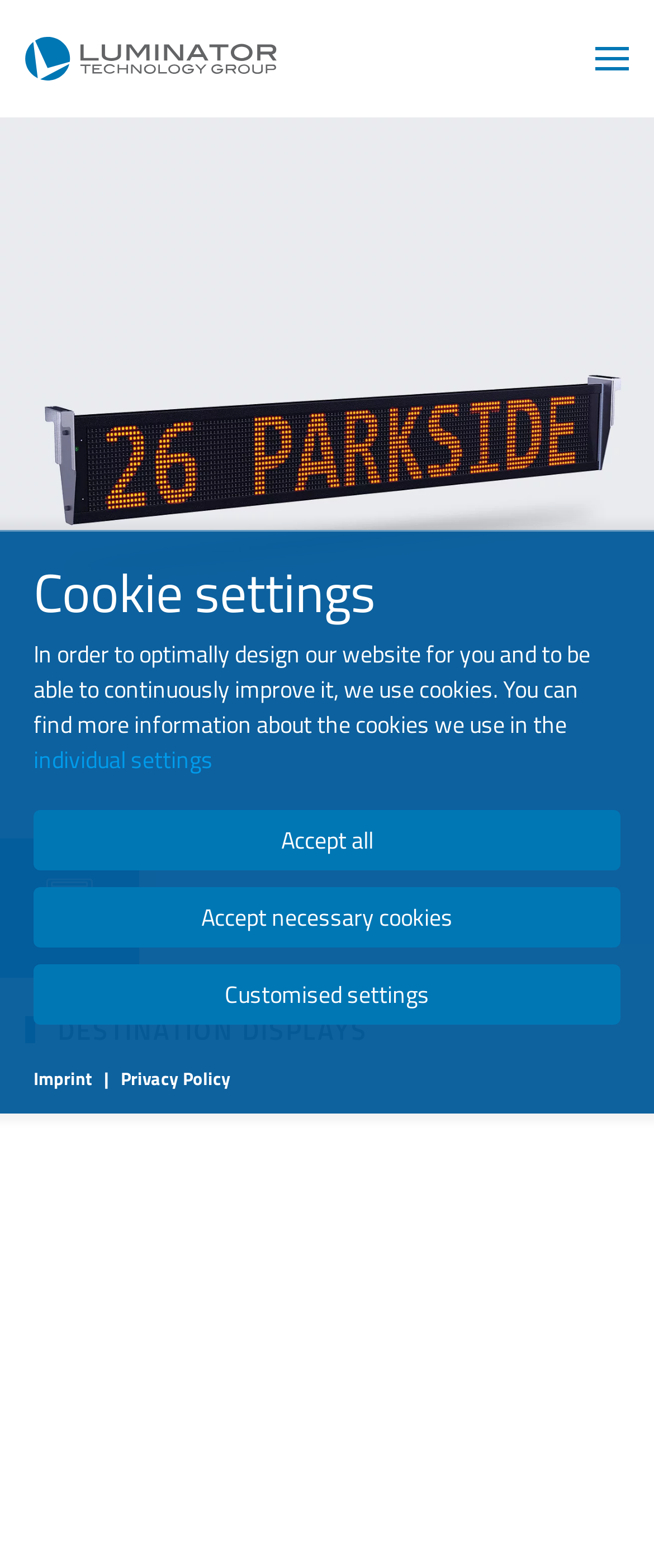Specify the bounding box coordinates of the element's area that should be clicked to execute the given instruction: "Go to DESTINATION DISPLAYS". The coordinates should be four float numbers between 0 and 1, i.e., [left, top, right, bottom].

[0.088, 0.643, 0.562, 0.669]